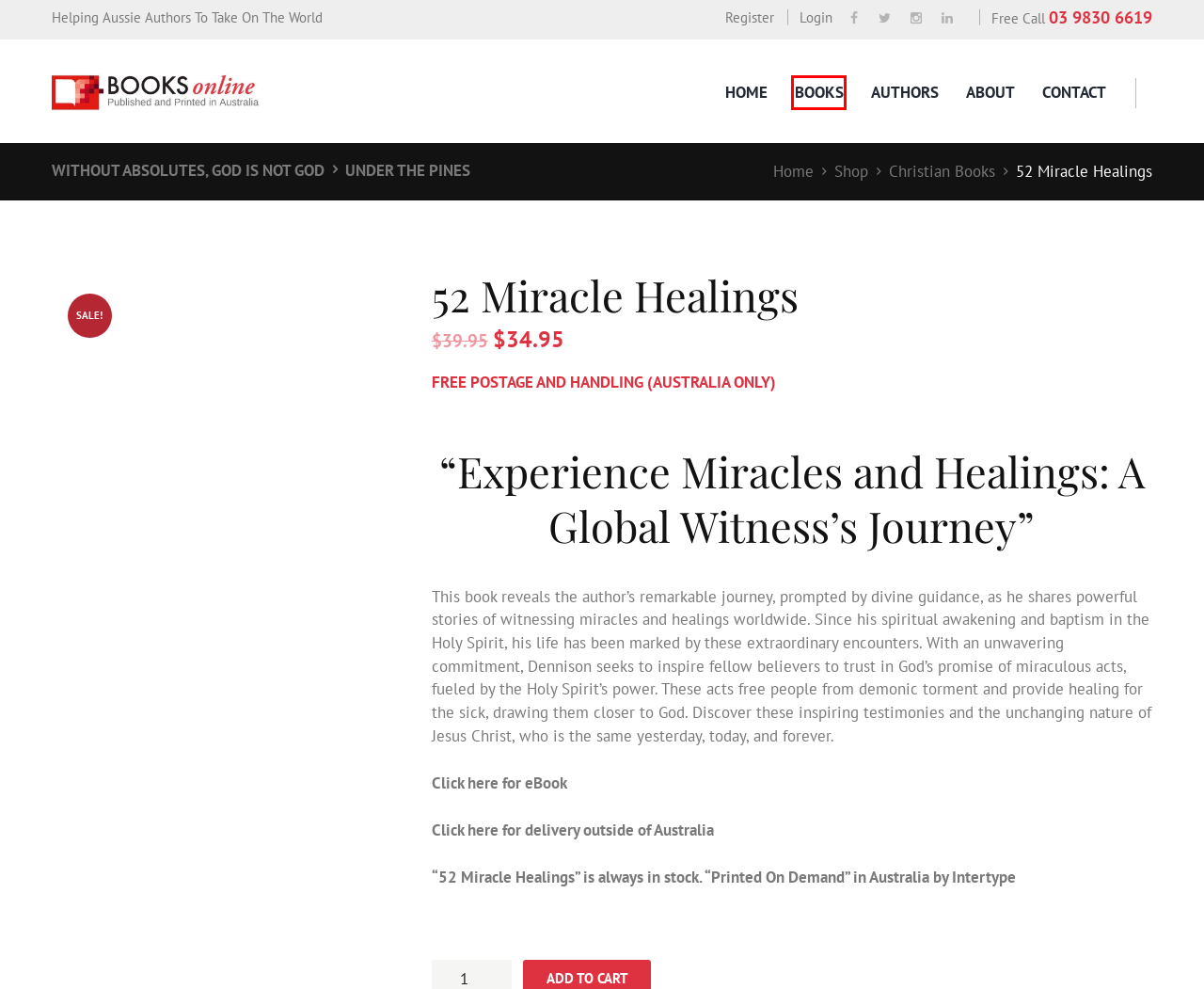You have a screenshot of a webpage with an element surrounded by a red bounding box. Choose the webpage description that best describes the new page after clicking the element inside the red bounding box. Here are the candidates:
A. Shop – Books Online
B. Contact – Books Online Australia – Intertype Publishing and Printing
C. Books Online supporting Aussie authors without costing the Earth
D. Under The Pines – Discover Queanbeyan's rich Catholic heritage
E. Christian Books Connect You With Your Faith – Books Online Australia
F. Australian Authors – Taking on the World with Books Online Australia
G. About Books Online Australia – Helping Aussie Authors Take on The World
H. Without Absolutes, God is not God – Through Cultural Minefields

A